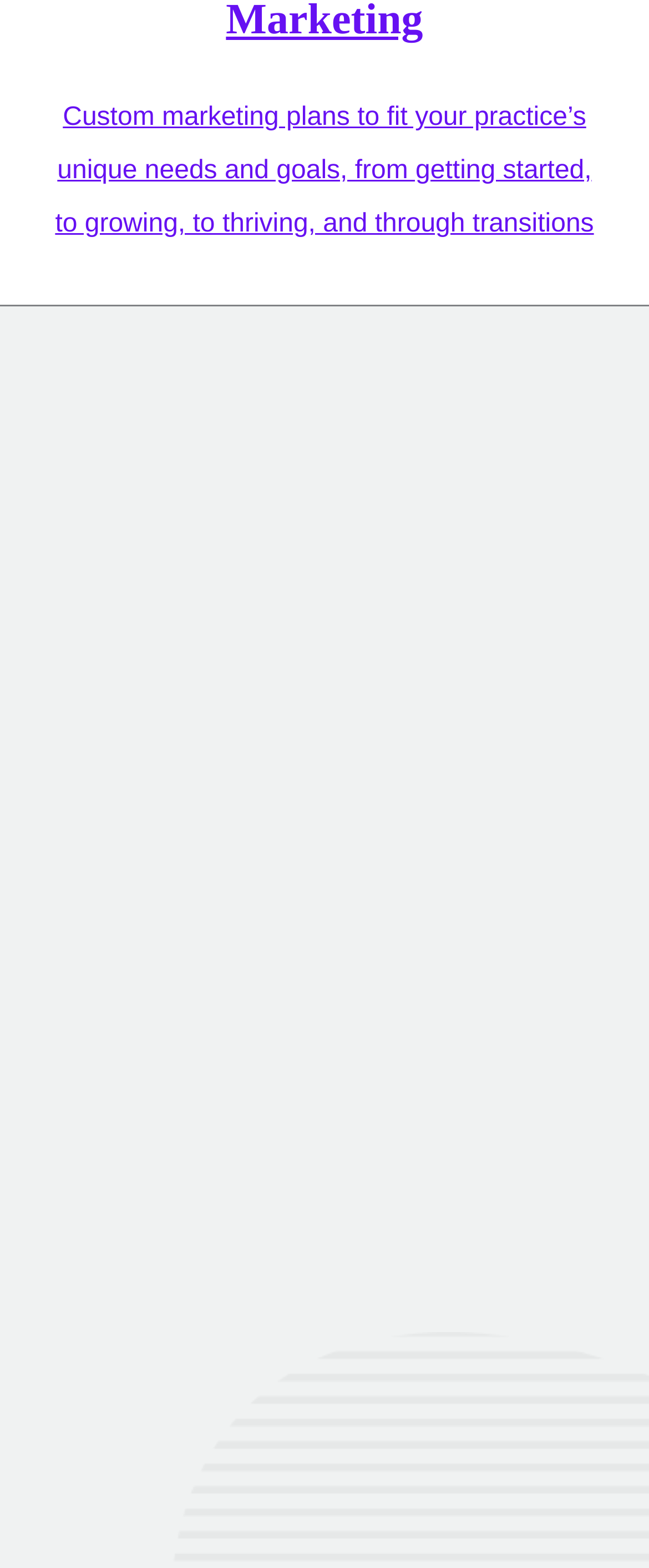Determine the bounding box coordinates of the UI element described below. Use the format (top-left x, top-left y, bottom-right x, bottom-right y) with floating point numbers between 0 and 1: value="Send"

[0.194, 0.857, 0.621, 0.906]